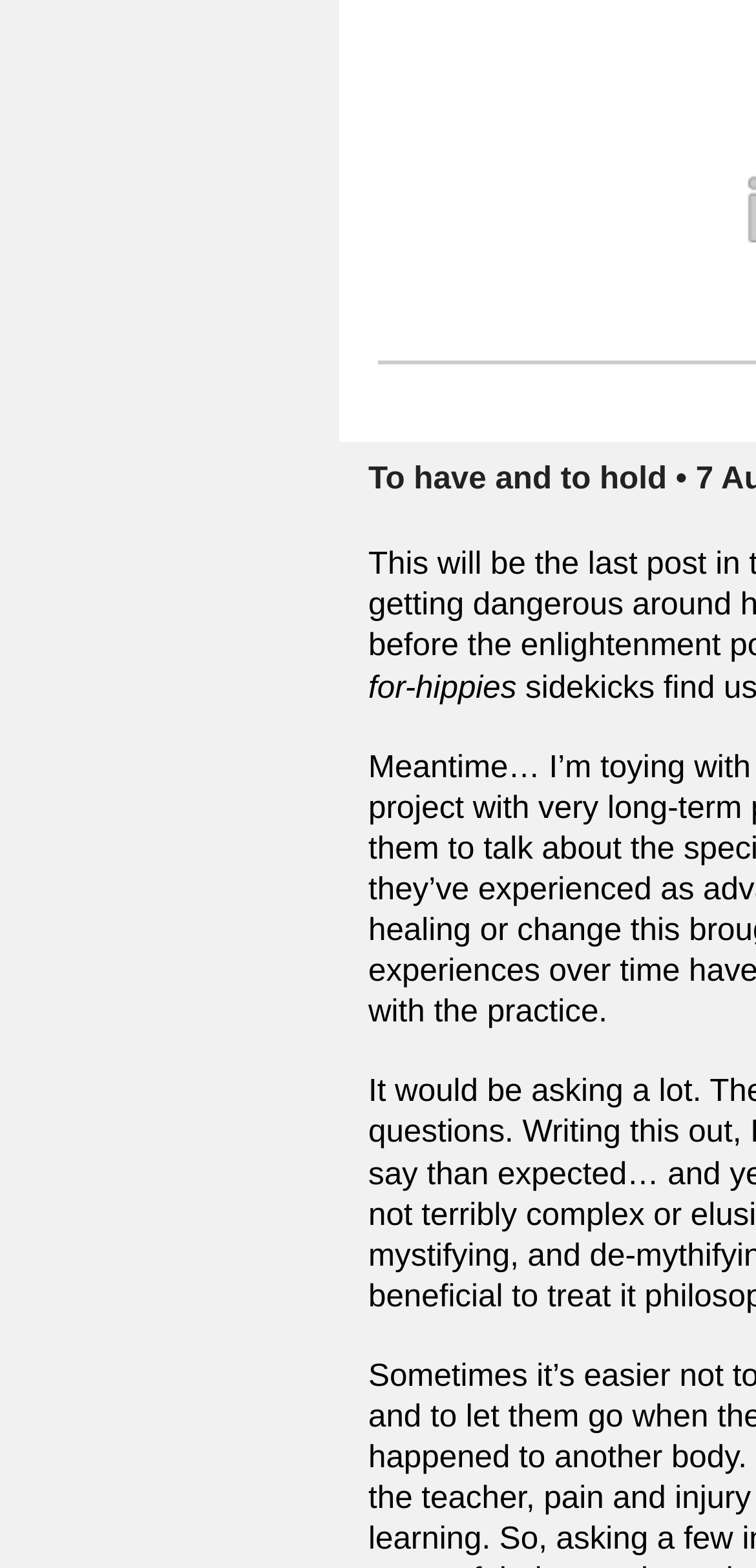Determine the bounding box coordinates in the format (top-left x, top-left y, bottom-right x, bottom-right y). Ensure all values are floating point numbers between 0 and 1. Identify the bounding box of the UI element described by: To have and to hold

[0.487, 0.294, 0.882, 0.316]